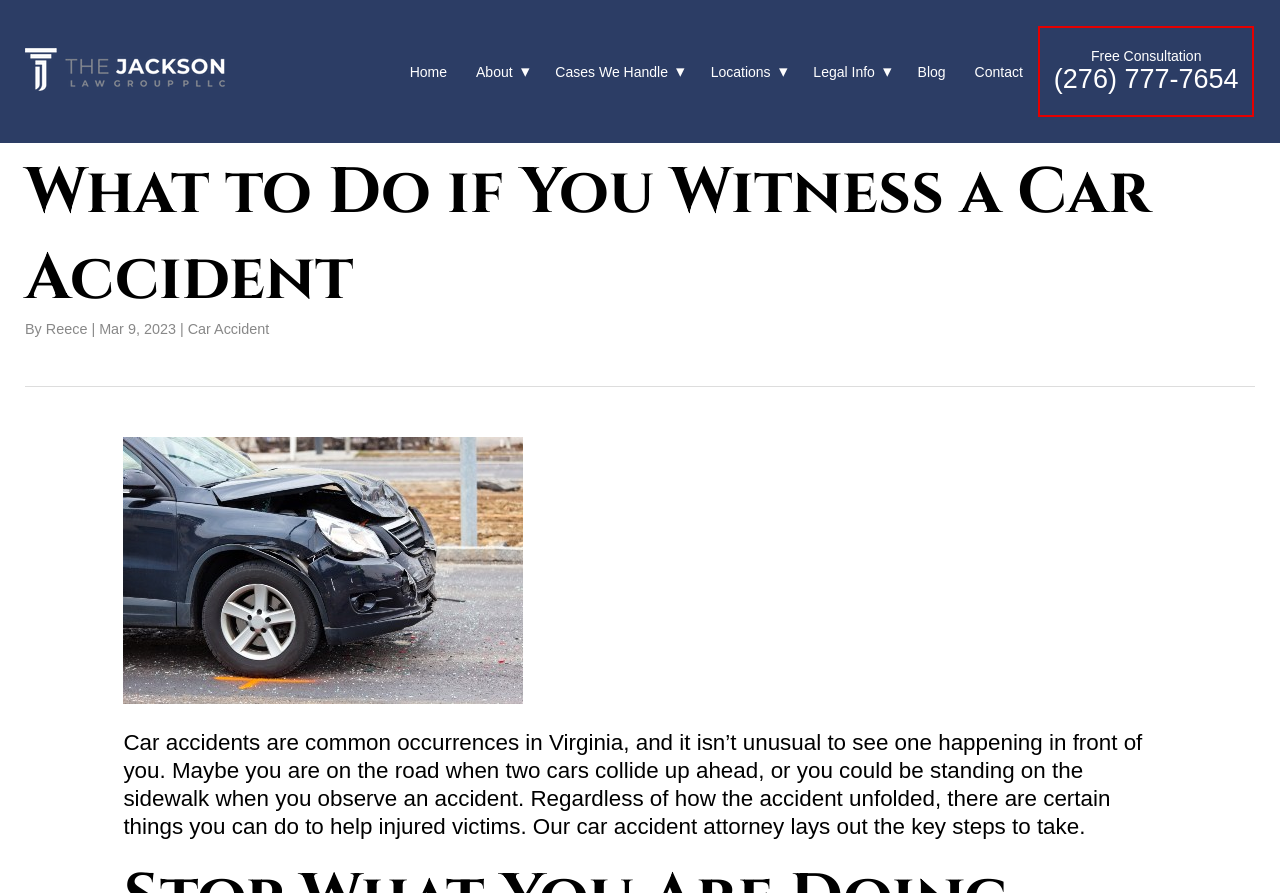Find the bounding box coordinates of the clickable element required to execute the following instruction: "Click the 'Free Consultation' link". Provide the coordinates as four float numbers between 0 and 1, i.e., [left, top, right, bottom].

[0.821, 0.054, 0.97, 0.106]